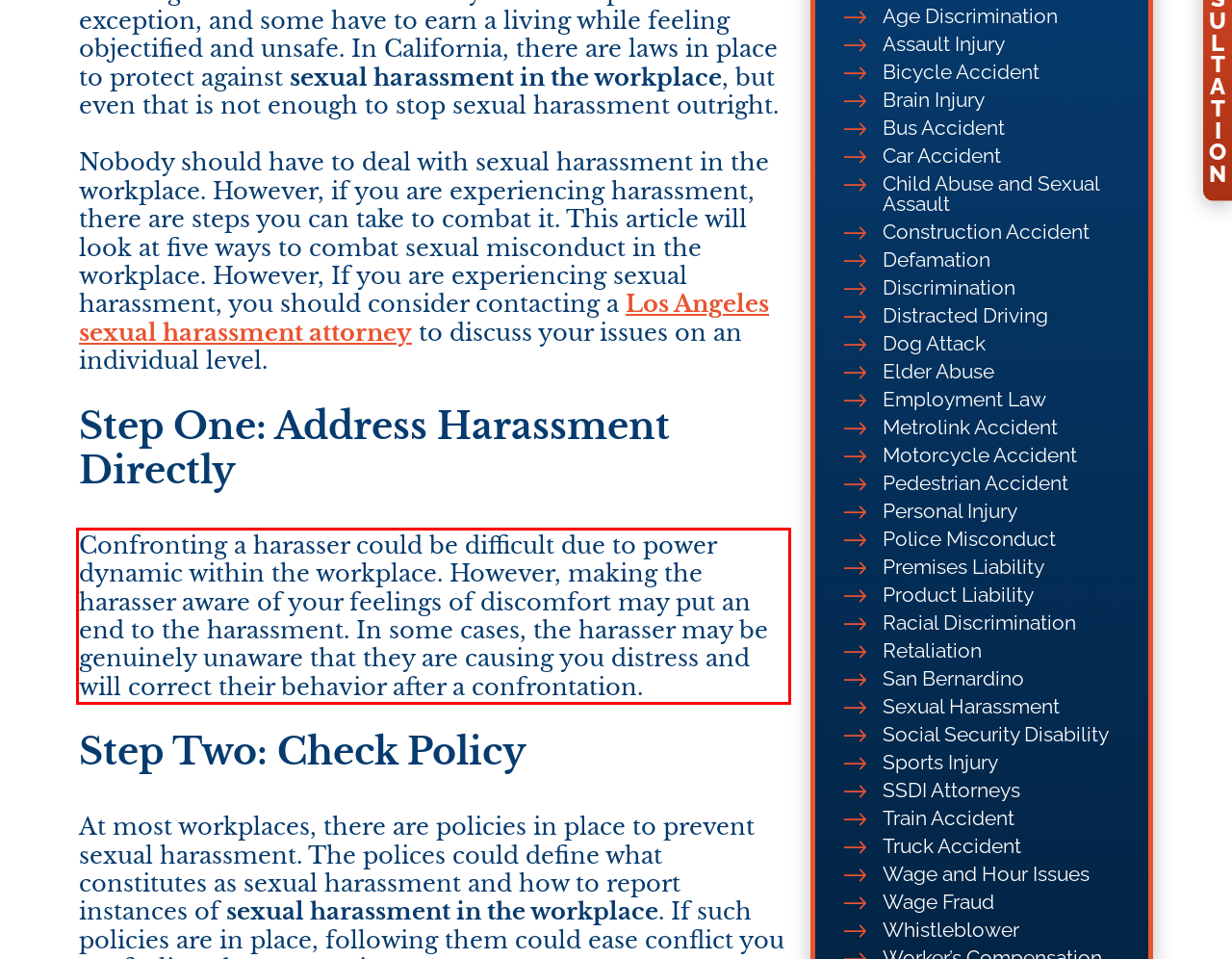Within the screenshot of a webpage, identify the red bounding box and perform OCR to capture the text content it contains.

Confronting a harasser could be difficult due to power dynamic within the workplace. However, making the harasser aware of your feelings of discomfort may put an end to the harassment. In some cases, the harasser may be genuinely unaware that they are causing you distress and will correct their behavior after a confrontation.